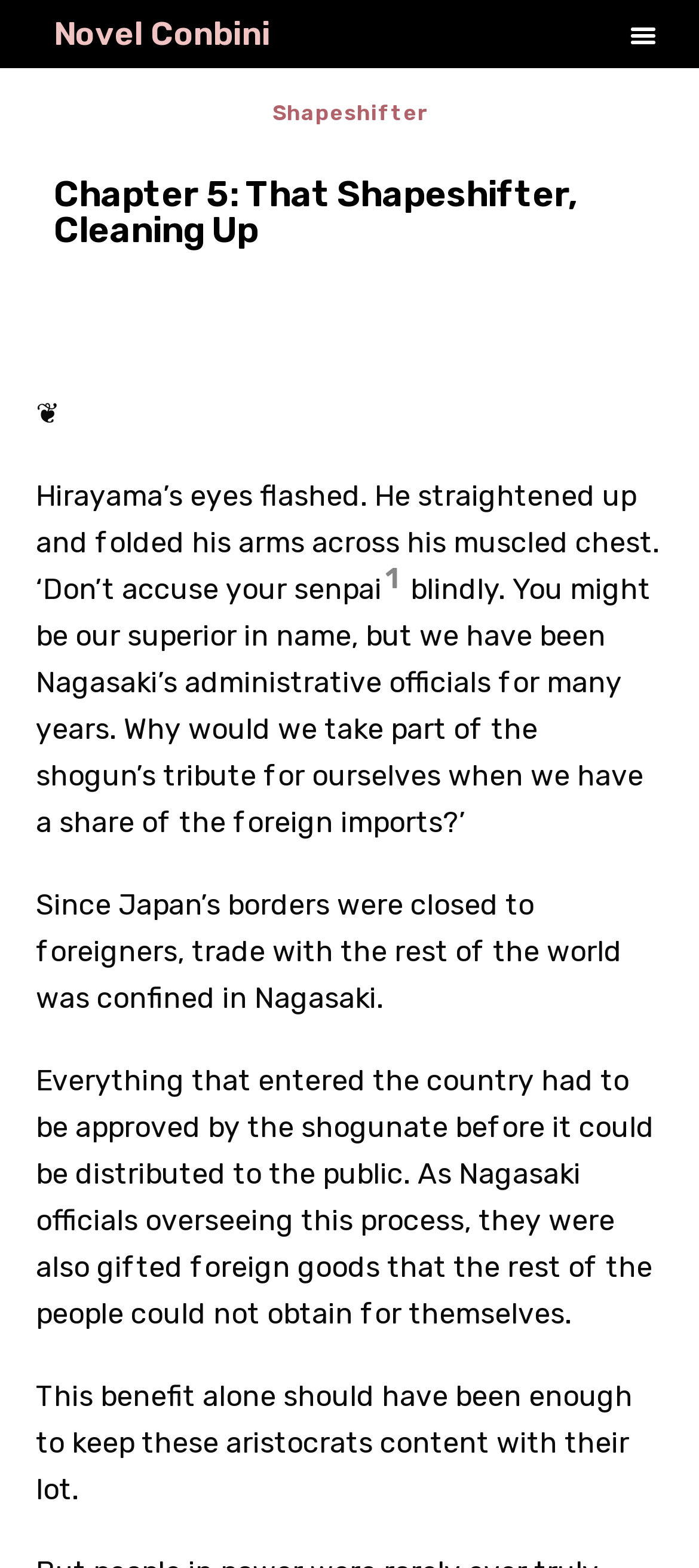Please examine the image and provide a detailed answer to the question: What is Hirayama's action?

Hirayama's action can be found in the StaticText element 'Hirayama’s eyes flashed. He straightened up and folded his arms across his muscled chest.' which is part of the novel content.